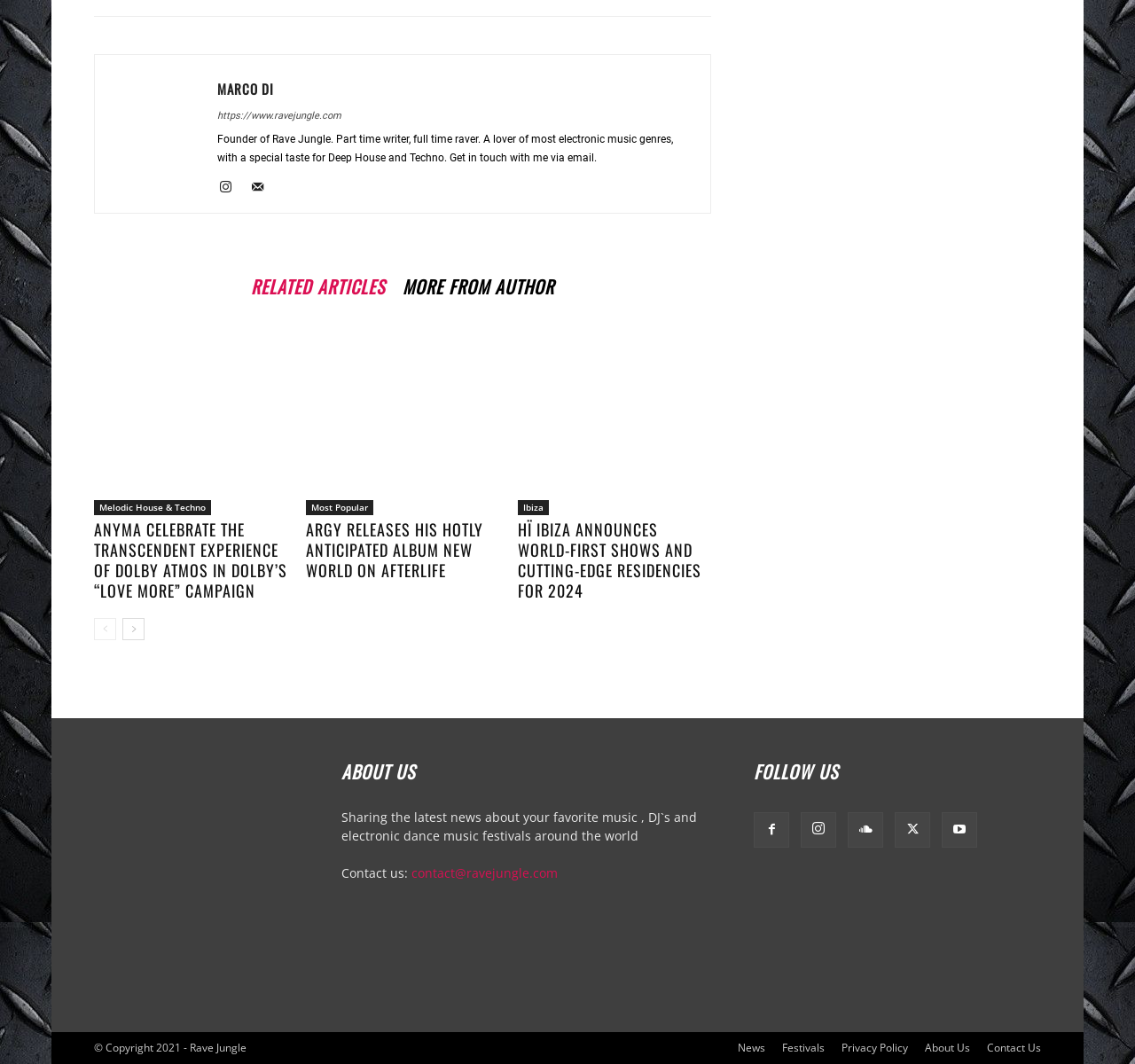Determine the bounding box for the described UI element: "About Us".

[0.815, 0.978, 0.855, 0.993]